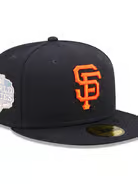Offer an in-depth caption for the image.

This image showcases a stylish San Francisco Giants MLB Pop Sweat cap, characterized by its sleek navy base and striking orange logo prominently displayed on the front. The cap features a classic fitted design popular among fans and casual wearers alike, making it an ideal accessory for showing team spirit. The overall aesthetic combines functionality with a sporty flair, perfect for both game days and daily outings. With its high-quality construction and attention to detail, this cap is a must-have for any San Francisco Giants enthusiast looking to elevate their wardrobe.